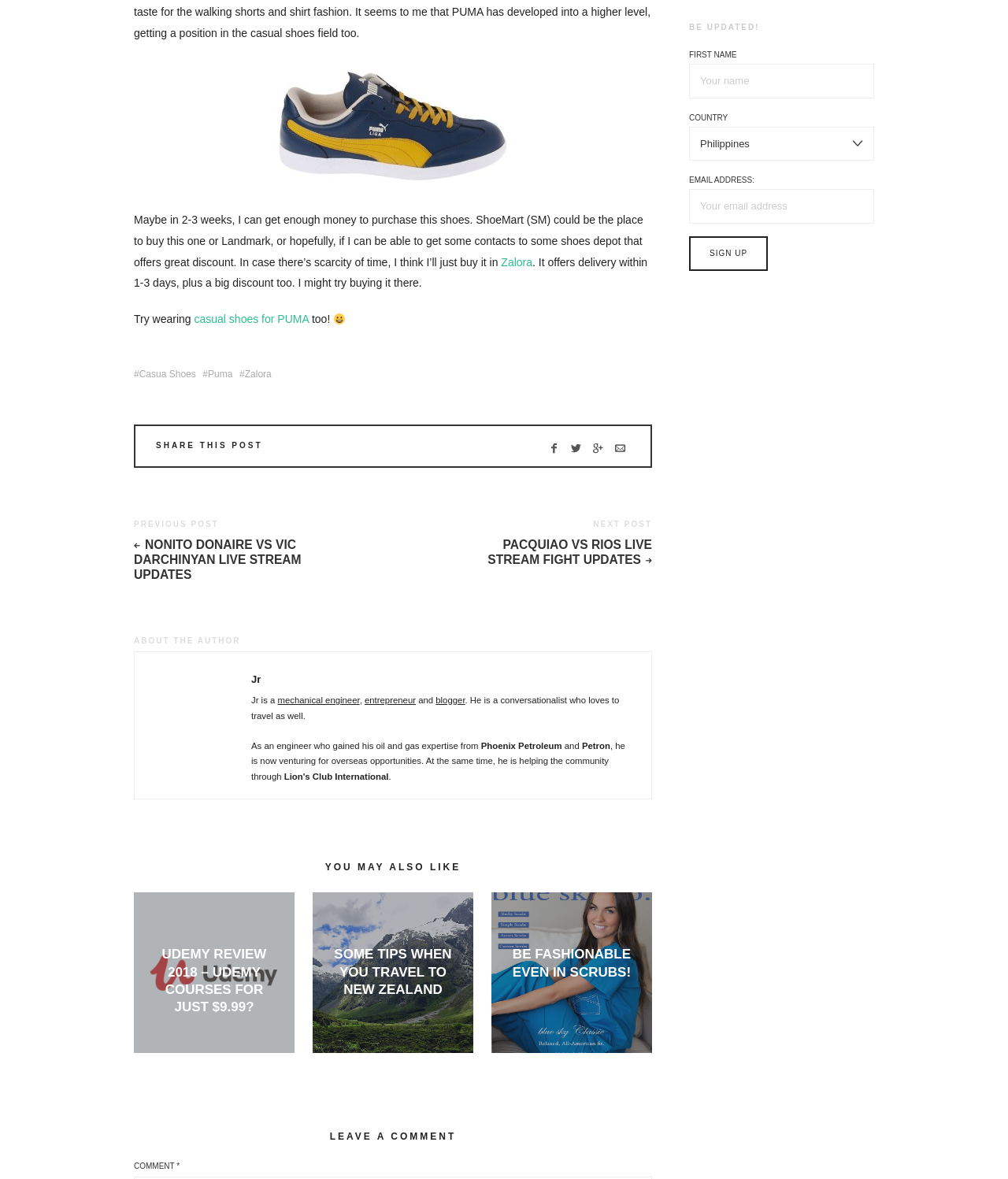Using the provided description View Post, find the bounding box coordinates for the UI element. Provide the coordinates in (top-left x, top-left y, bottom-right x, bottom-right y) format, ensuring all values are between 0 and 1.

[0.365, 0.856, 0.415, 0.869]